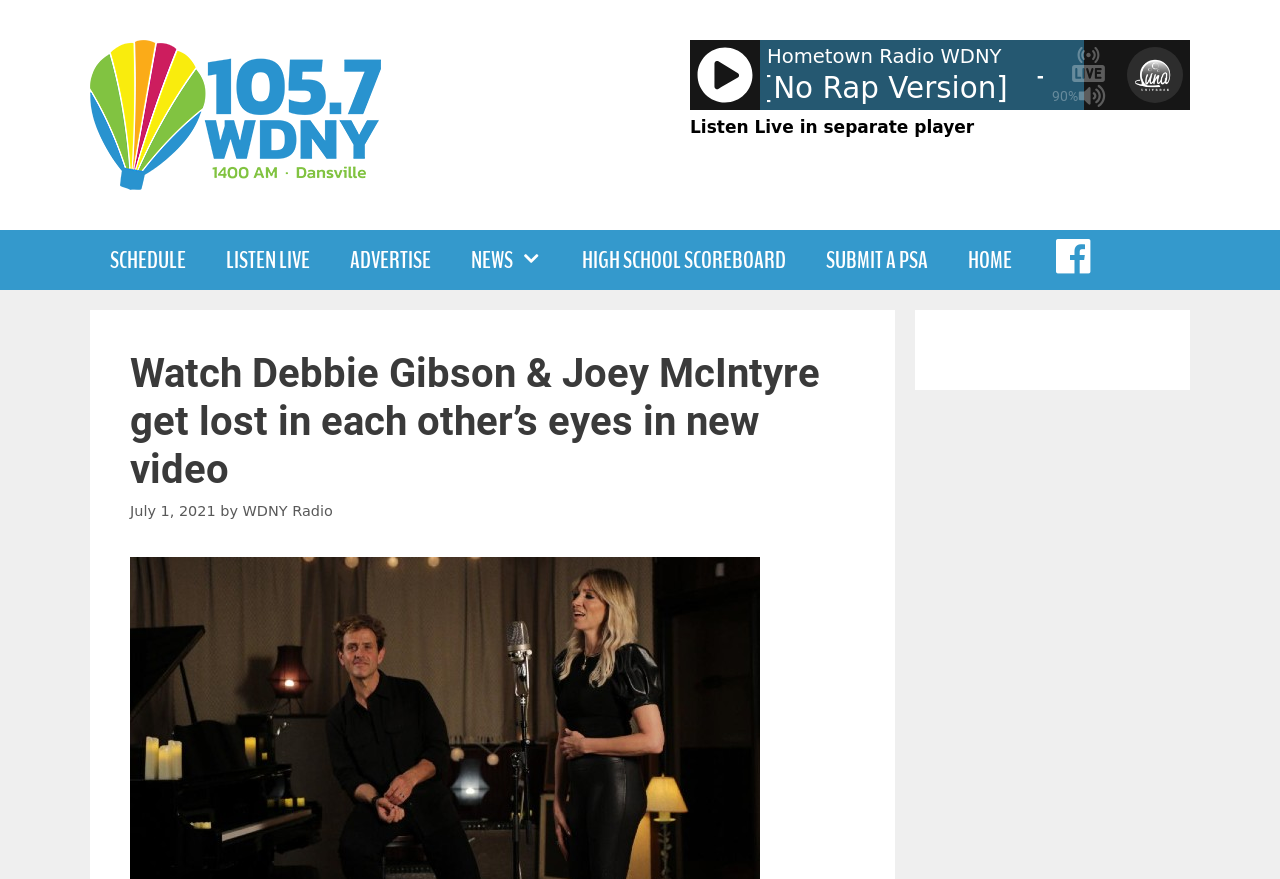Pinpoint the bounding box coordinates of the clickable area necessary to execute the following instruction: "Click the 'NEWS' link". The coordinates should be given as four float numbers between 0 and 1, namely [left, top, right, bottom].

[0.352, 0.262, 0.439, 0.33]